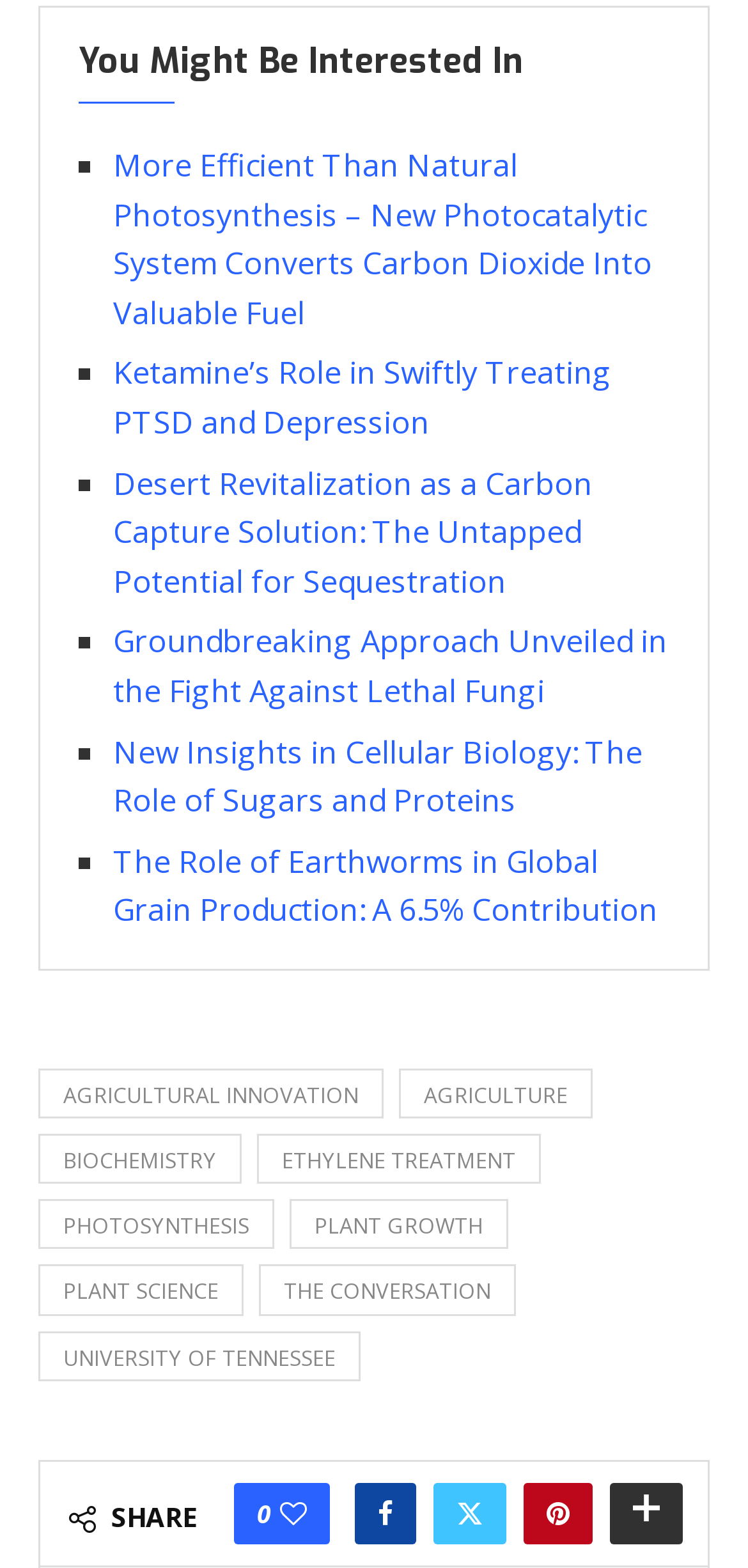What is the category of the link 'AGRICULTURAL INNOVATION'?
Using the image as a reference, answer with just one word or a short phrase.

Agriculture